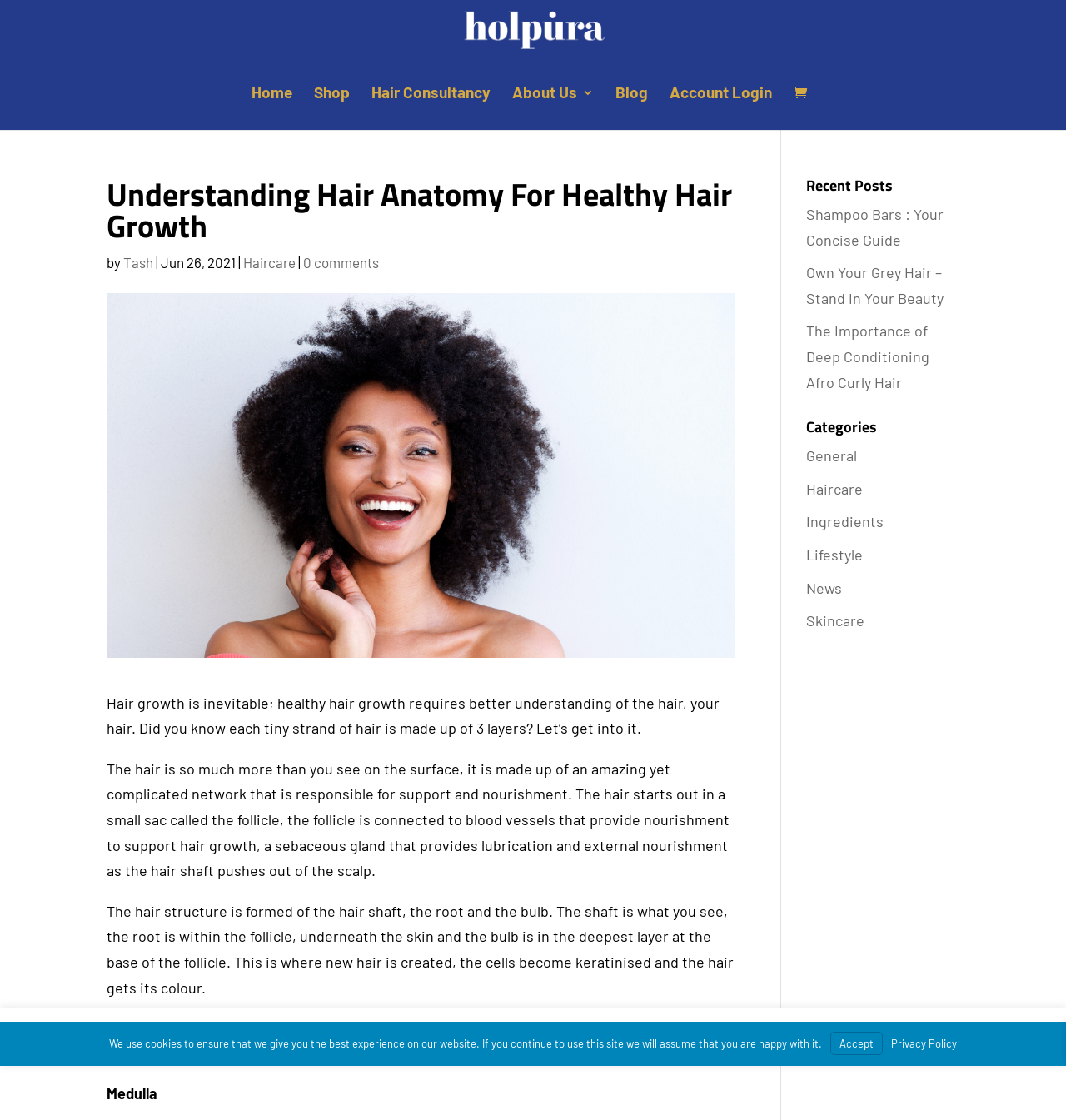Use a single word or phrase to answer the following:
Who is the author of the article?

Tash